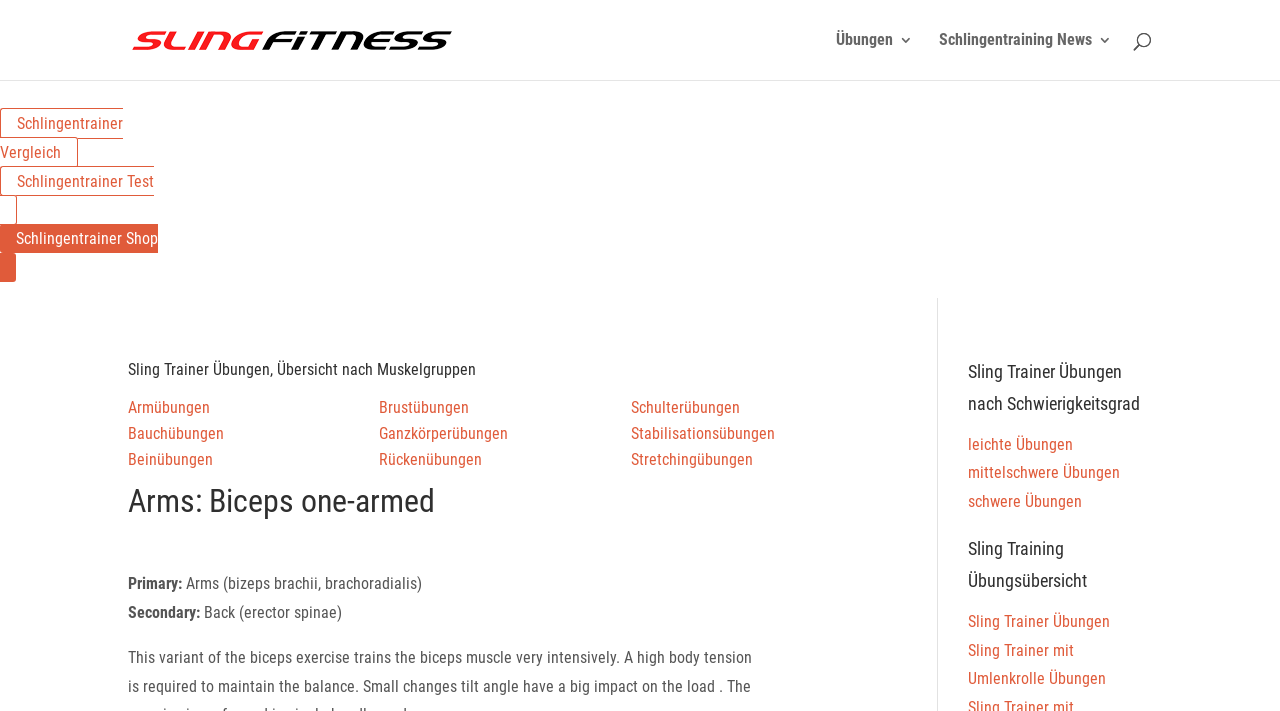How many muscle groups are listed on this webpage?
Provide a detailed answer to the question, using the image to inform your response.

By examining the links under the heading 'Sling Trainer Übungen, Übersicht nach Muskelgruppen', I can see that there are 8 muscle groups listed: Armübungen, Bauchübungen, Beinübungen, Brustübungen, Ganzkörperübungen, Rückenübungen, Schulterübungen, and Stabilisationsübungen.